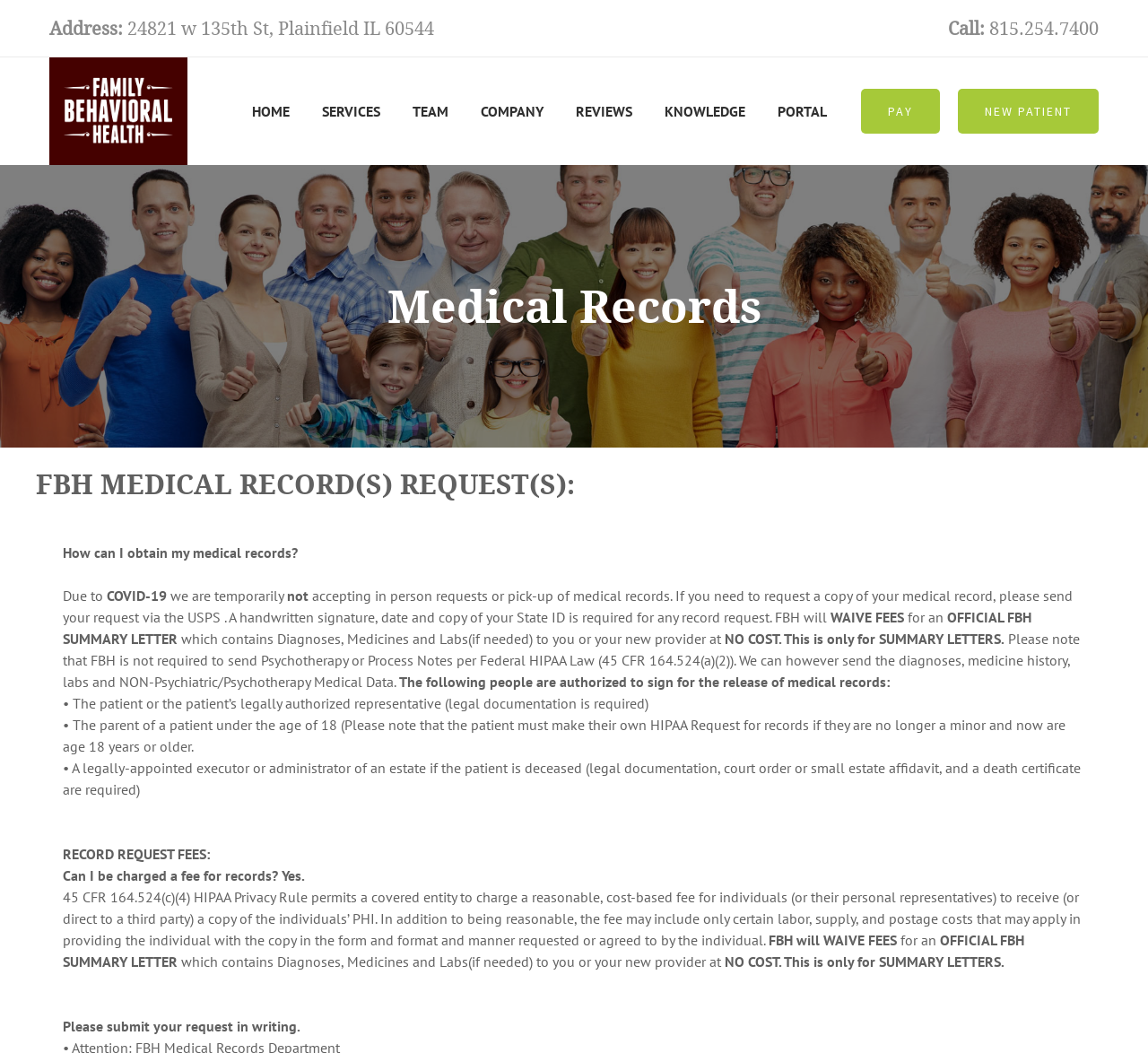Determine the bounding box coordinates of the clickable region to carry out the instruction: "Click the 'NEW PATIENT' link".

[0.834, 0.084, 0.957, 0.127]